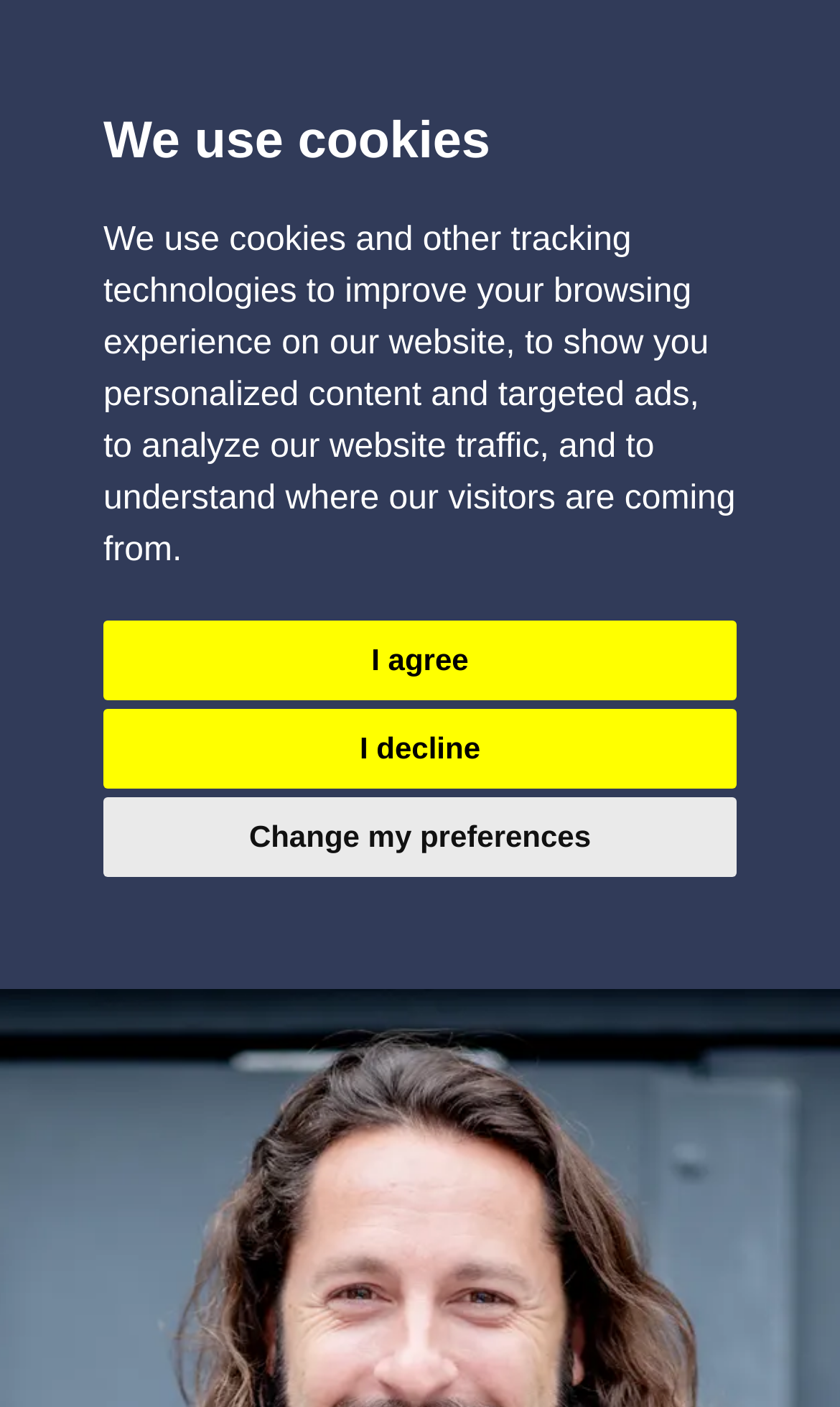Show the bounding box coordinates for the HTML element as described: "Open main menu".

[0.845, 0.005, 0.984, 0.088]